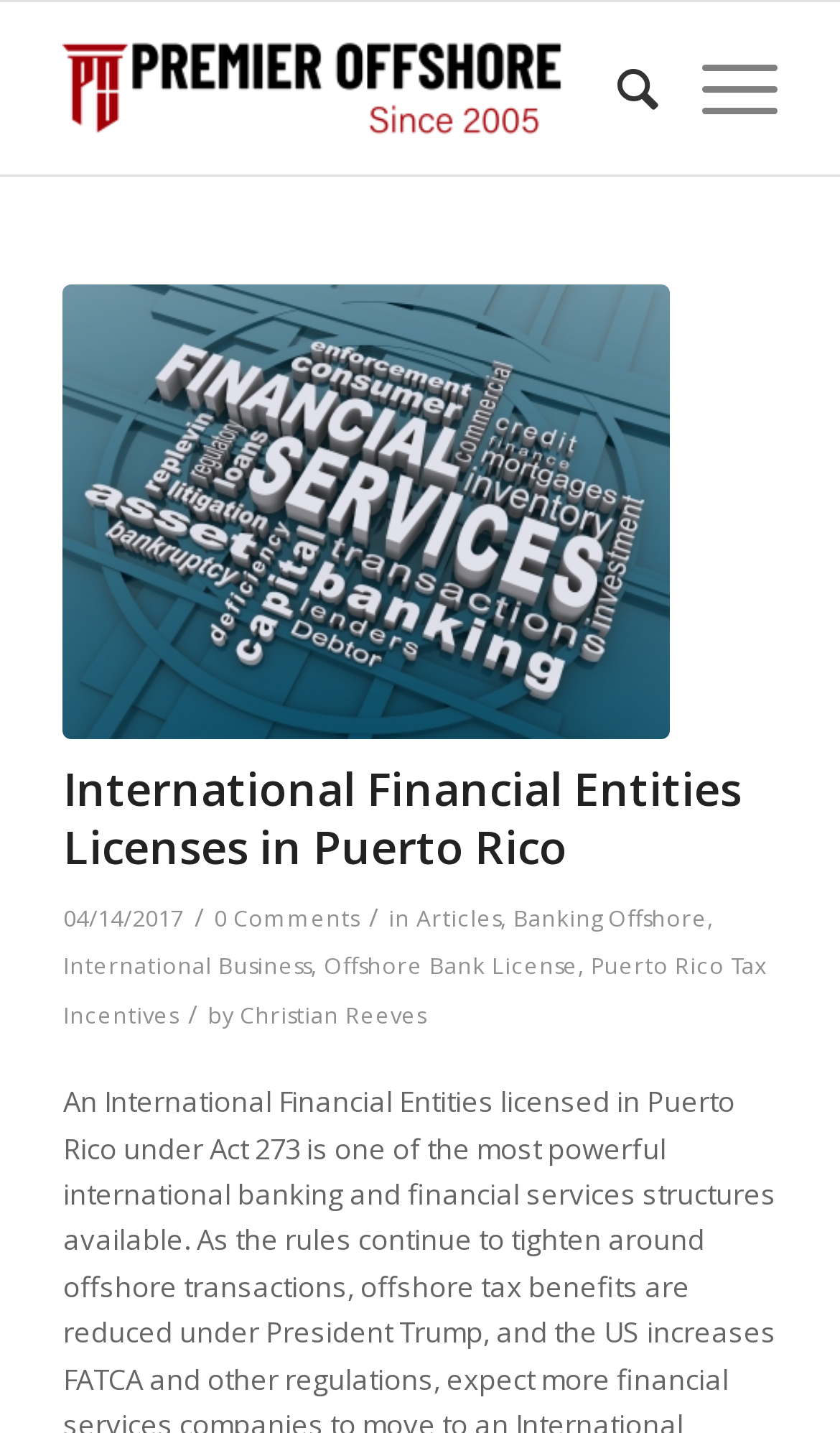What is the date of the article?
Provide a thorough and detailed answer to the question.

I found the answer by looking at the middle section of the webpage, where there is a time element with the text '04/14/2017'. This suggests that the date of the article is '04/14/2017'.